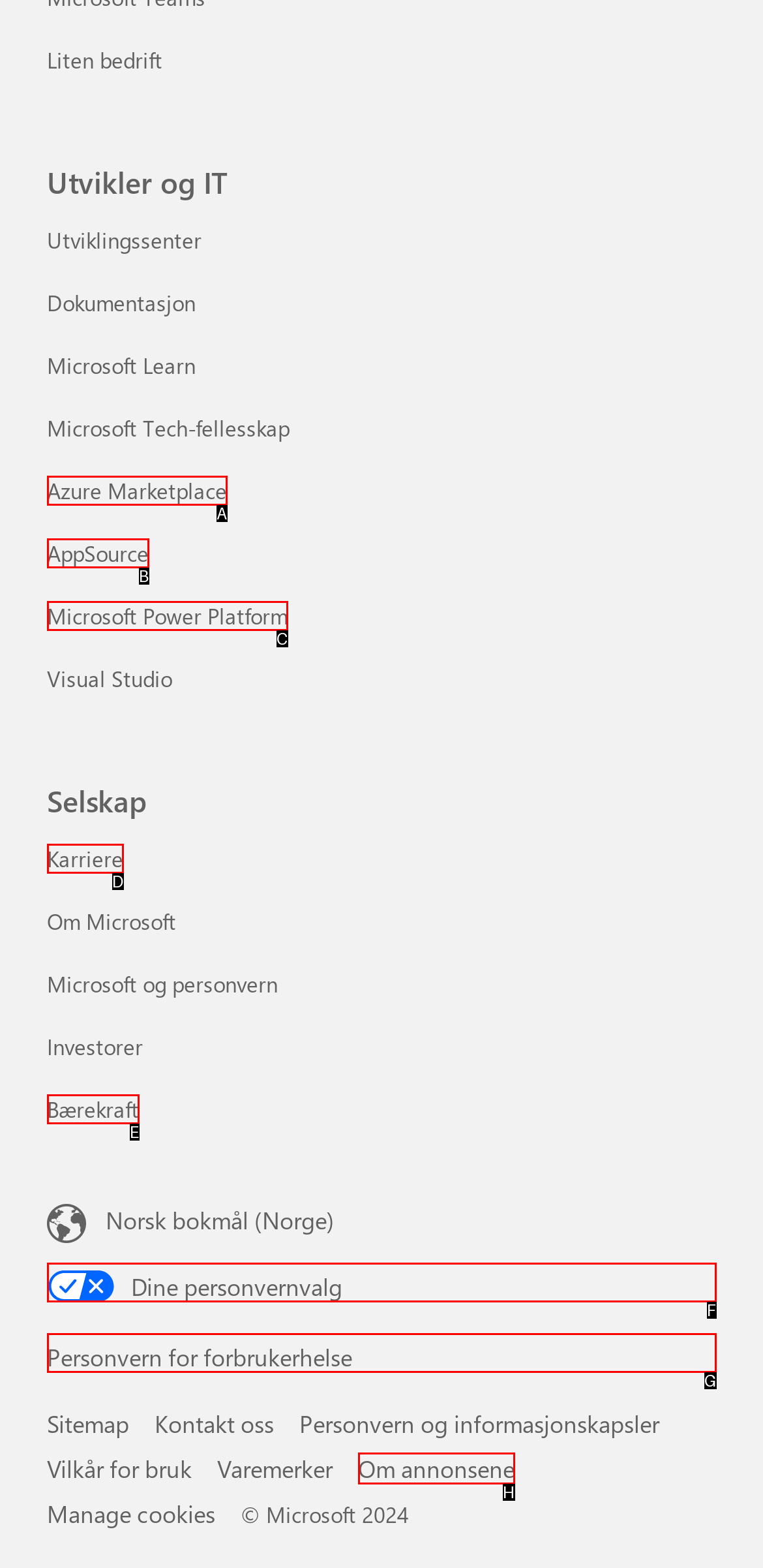Find the HTML element that corresponds to the description: AppSource. Indicate your selection by the letter of the appropriate option.

B